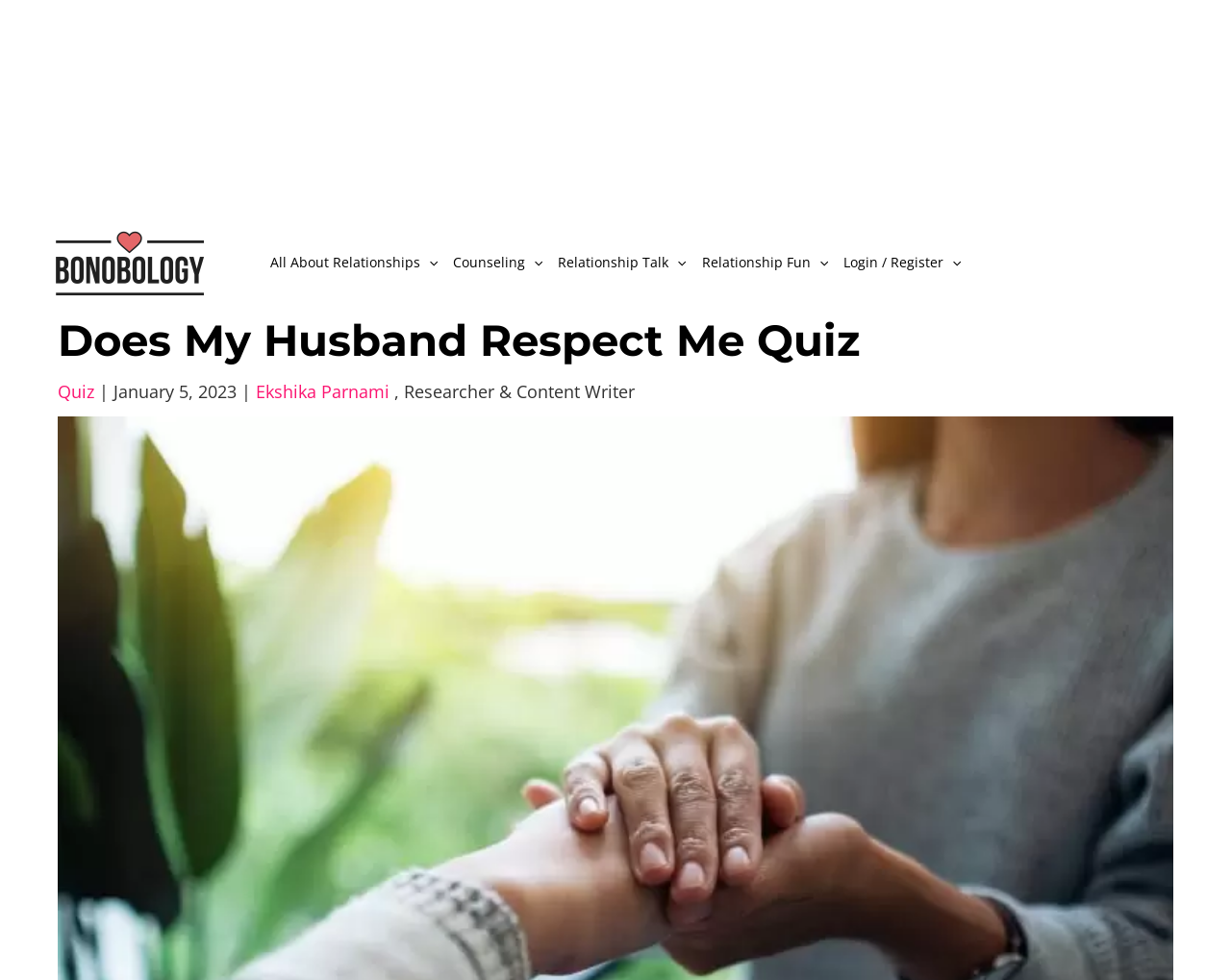Find the bounding box coordinates of the element you need to click on to perform this action: 'Take the Does My Husband Respect Me Quiz'. The coordinates should be represented by four float values between 0 and 1, in the format [left, top, right, bottom].

[0.047, 0.387, 0.077, 0.411]